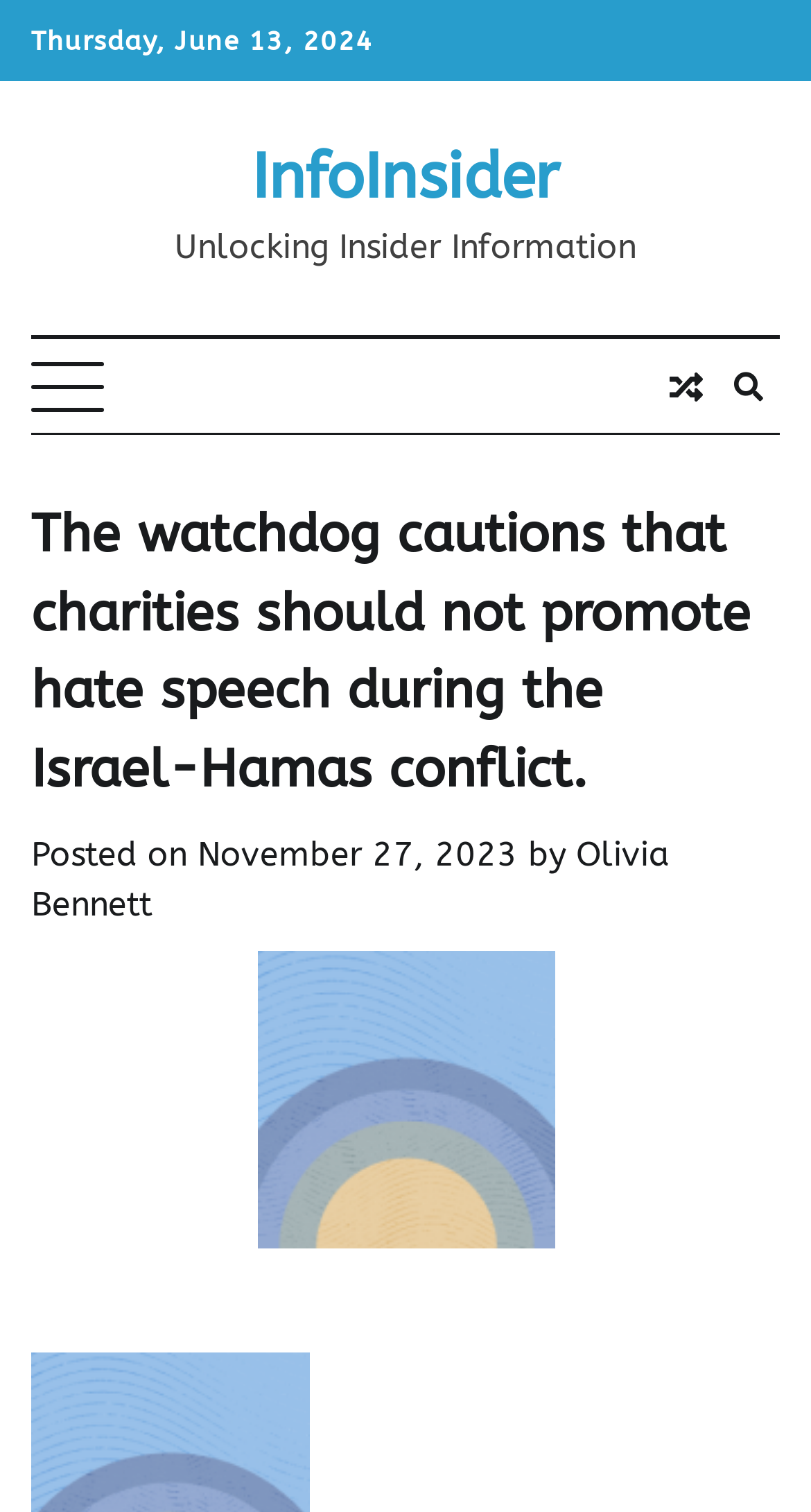What is the main heading of this webpage? Please extract and provide it.

The watchdog cautions that charities should not promote hate speech during the Israel-Hamas conflict.